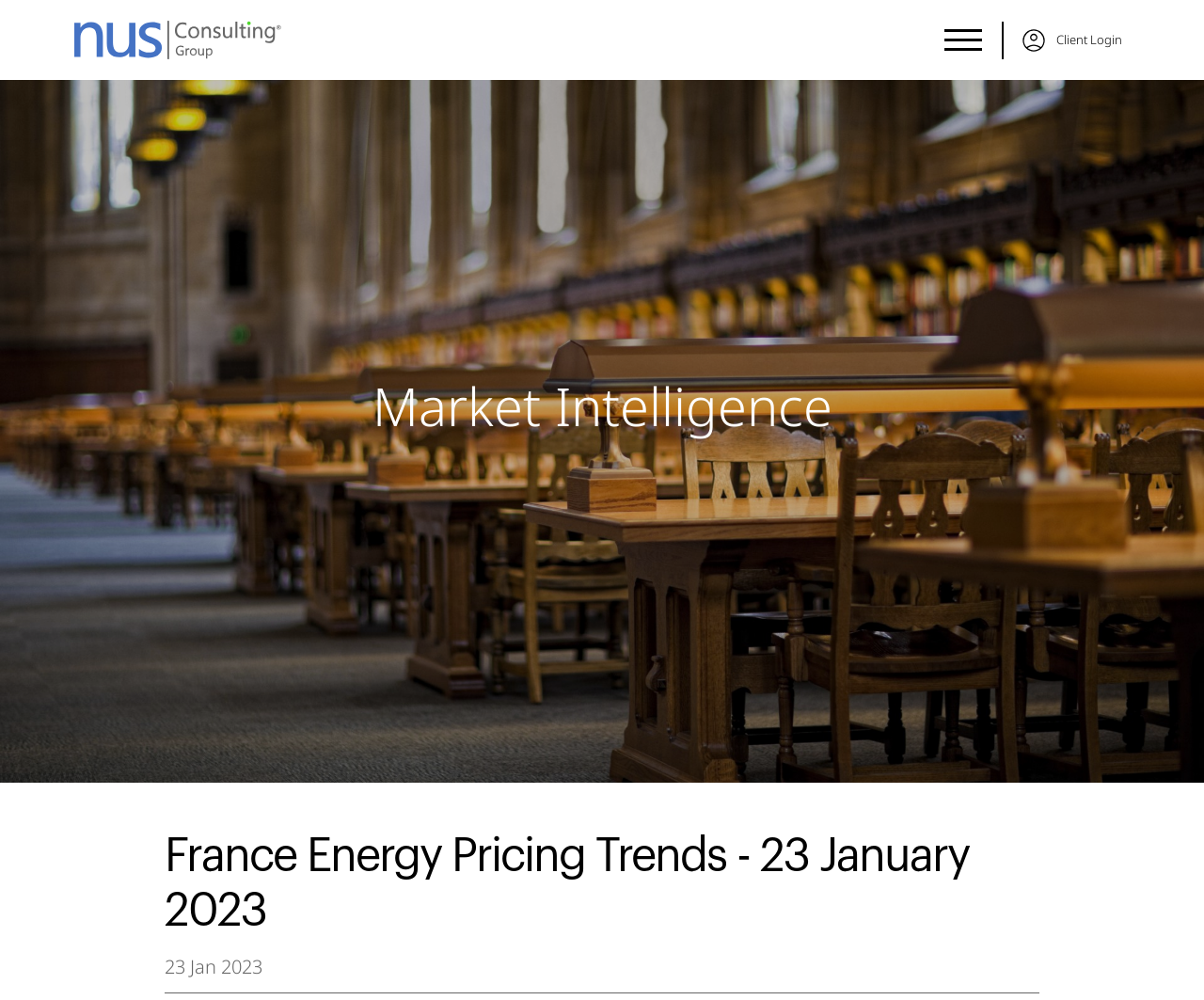Identify and generate the primary title of the webpage.

France Energy Pricing Trends - 23 January 2023